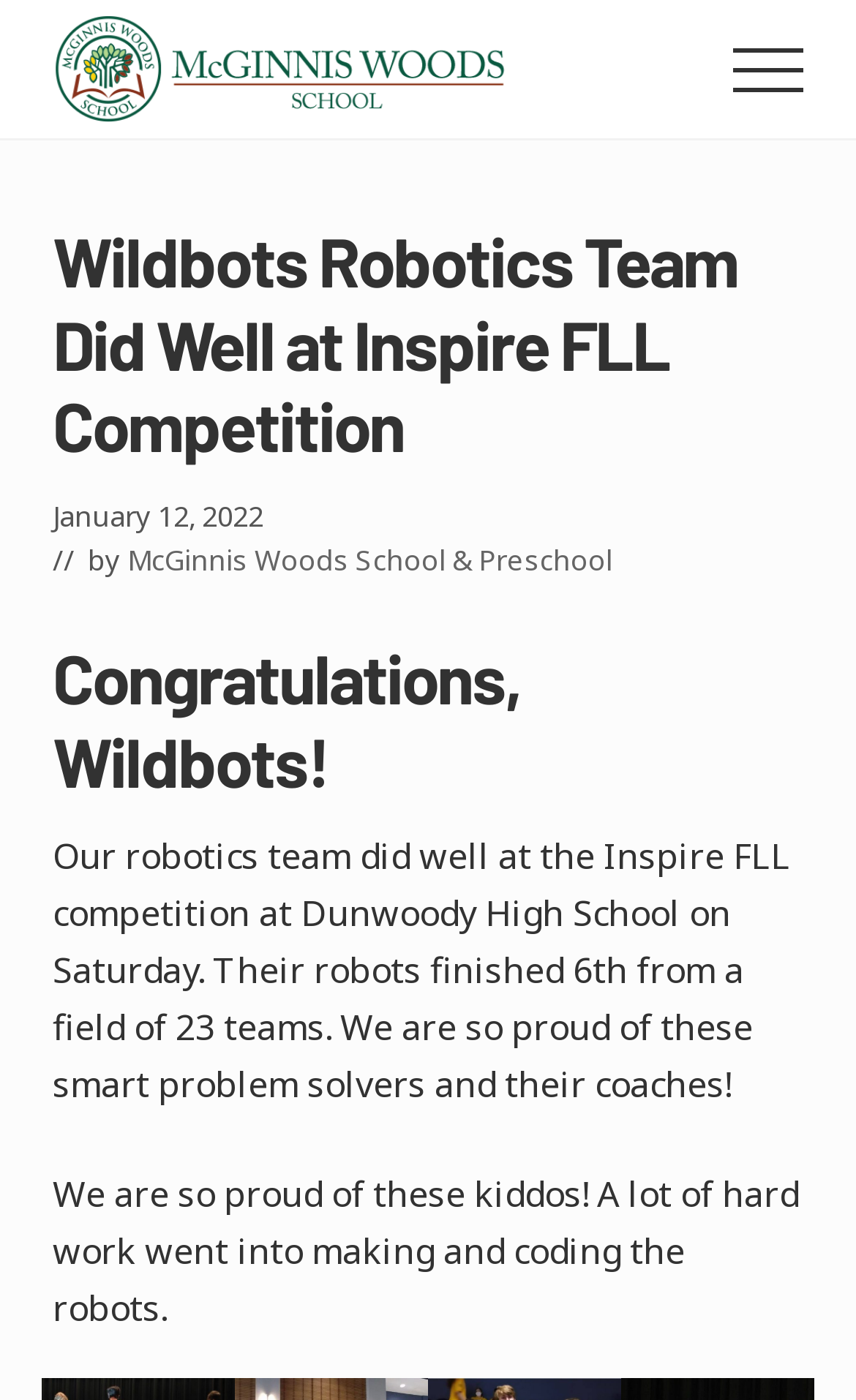Answer the question below in one word or phrase:
What is the ranking of the Wildbots robotics team?

6th